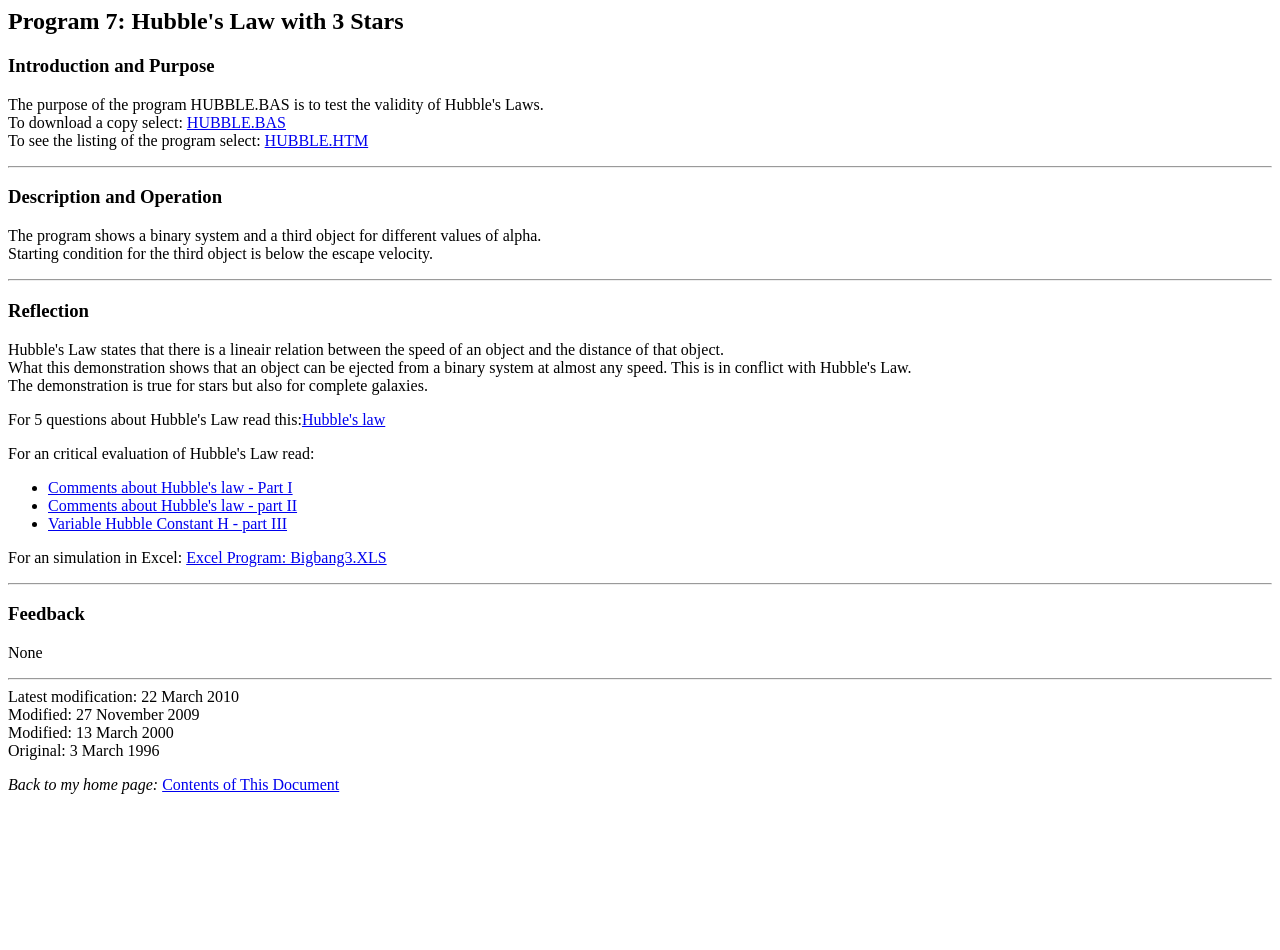Find and specify the bounding box coordinates that correspond to the clickable region for the instruction: "view the program listing".

[0.207, 0.139, 0.288, 0.156]